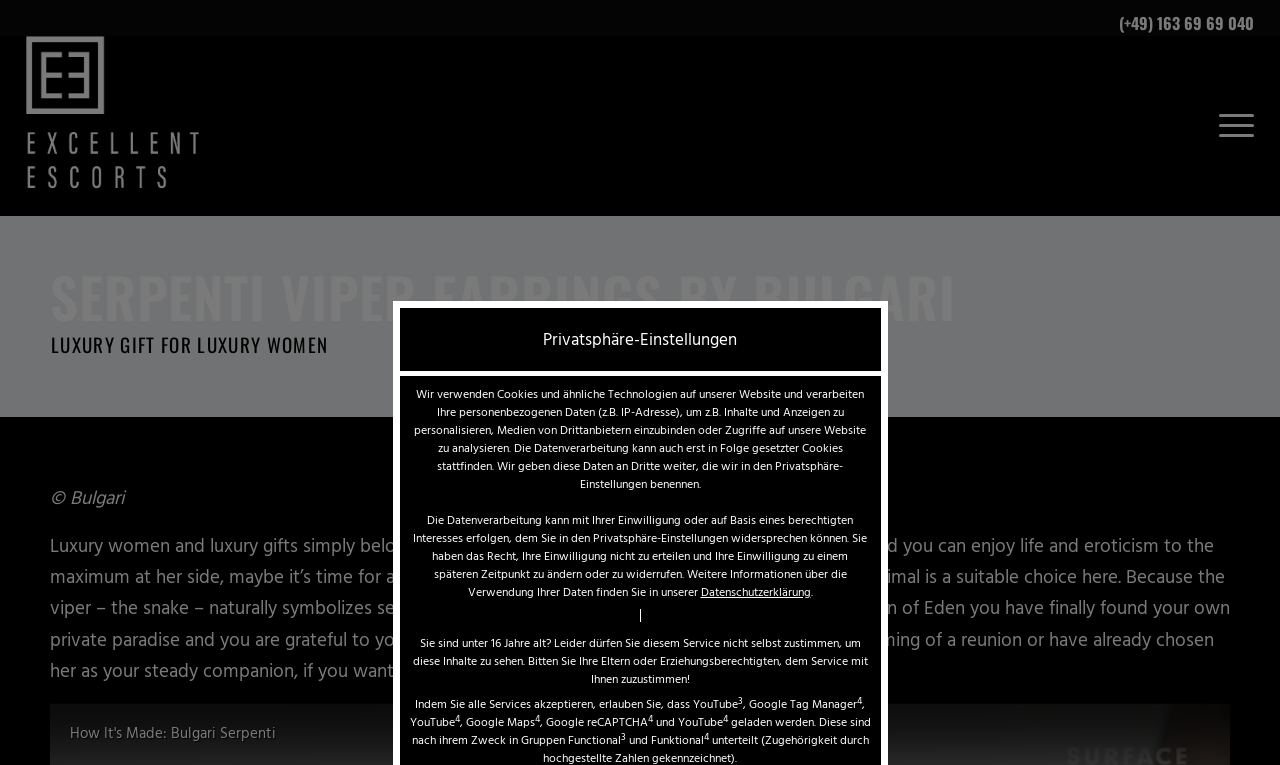What services are being used on this website?
Using the image provided, answer with just one word or phrase.

YouTube, Google Tag Manager, Google Maps, Google reCAPTCHA